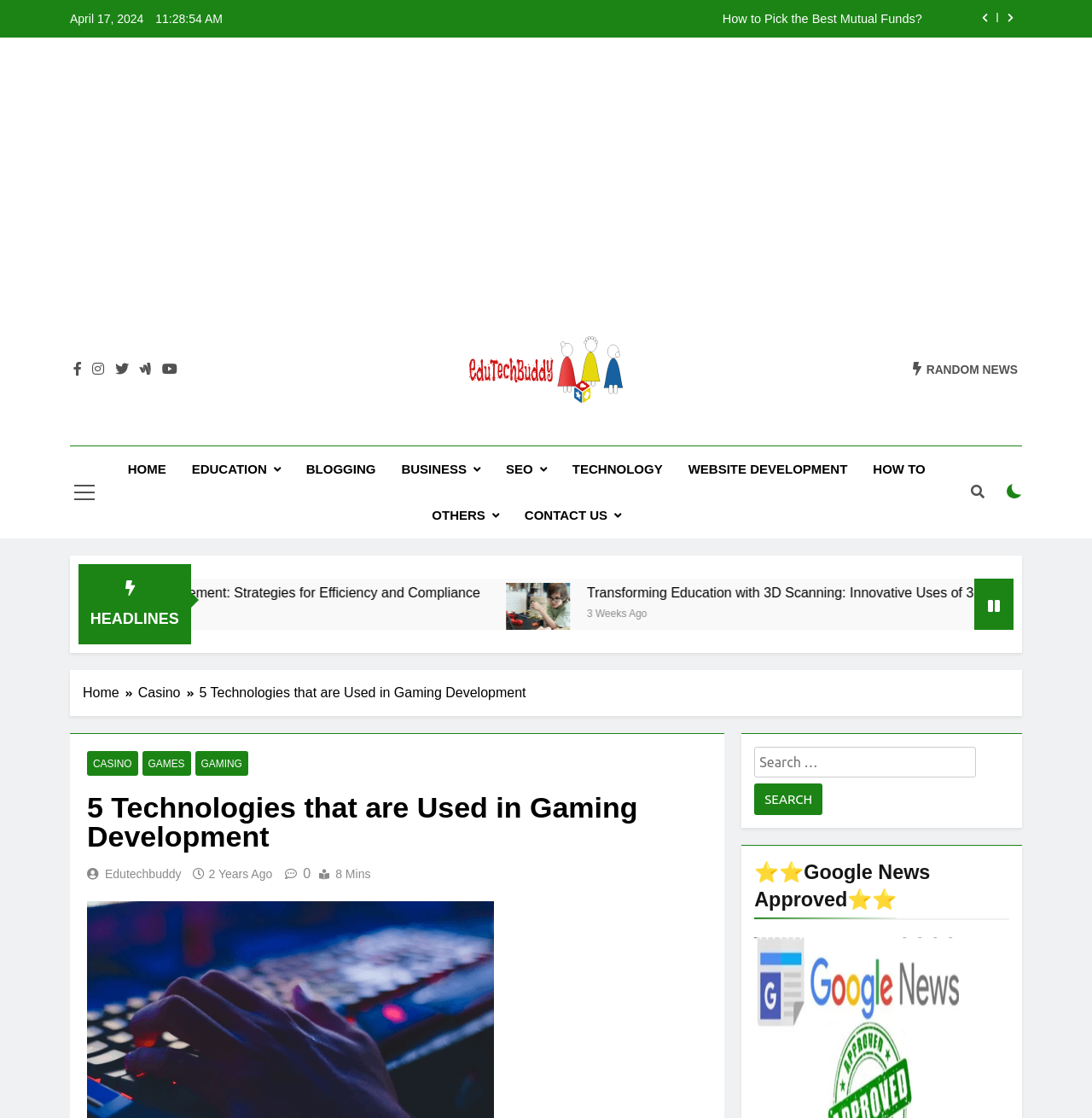Please specify the bounding box coordinates of the element that should be clicked to execute the given instruction: 'Click the share button'. Ensure the coordinates are four float numbers between 0 and 1, expressed as [left, top, right, bottom].

[0.891, 0.008, 0.912, 0.025]